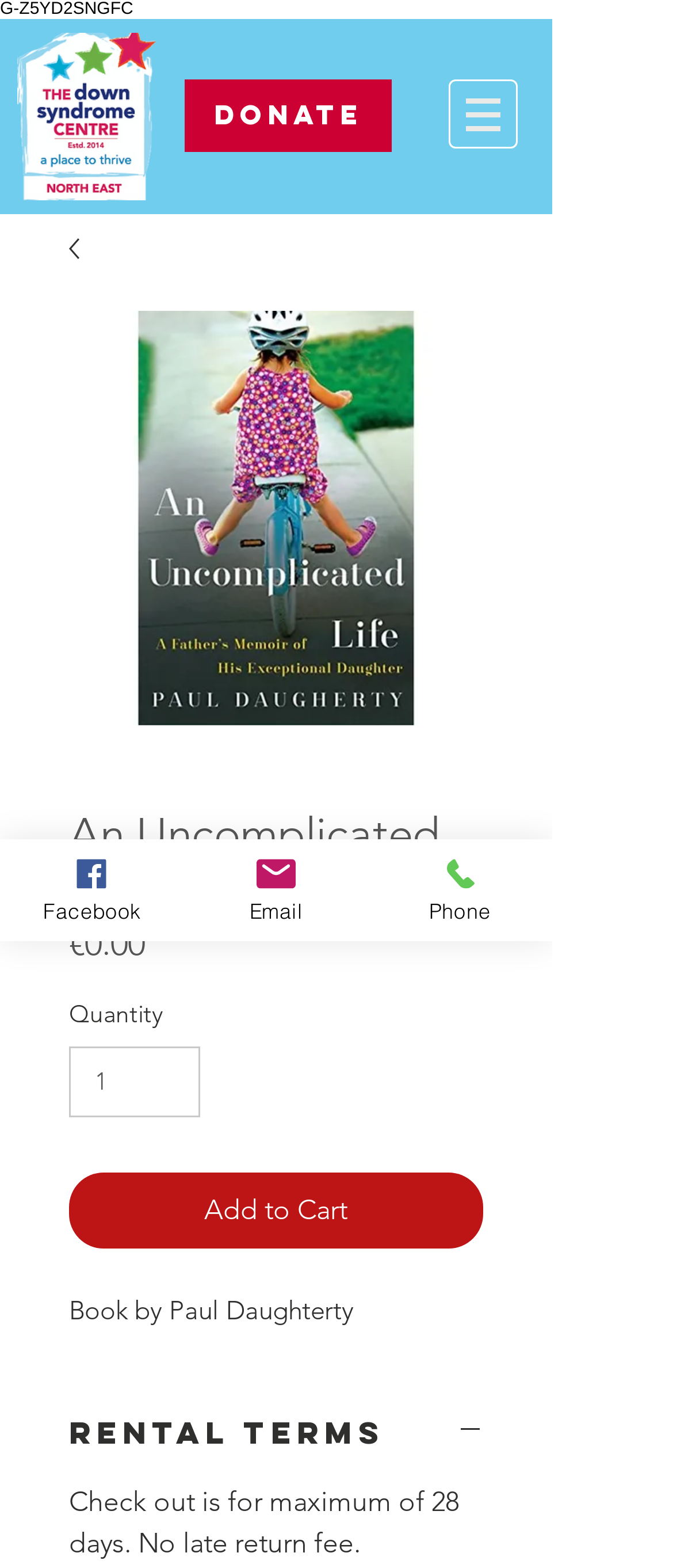Please find the main title text of this webpage.

An Uncomplicated Life